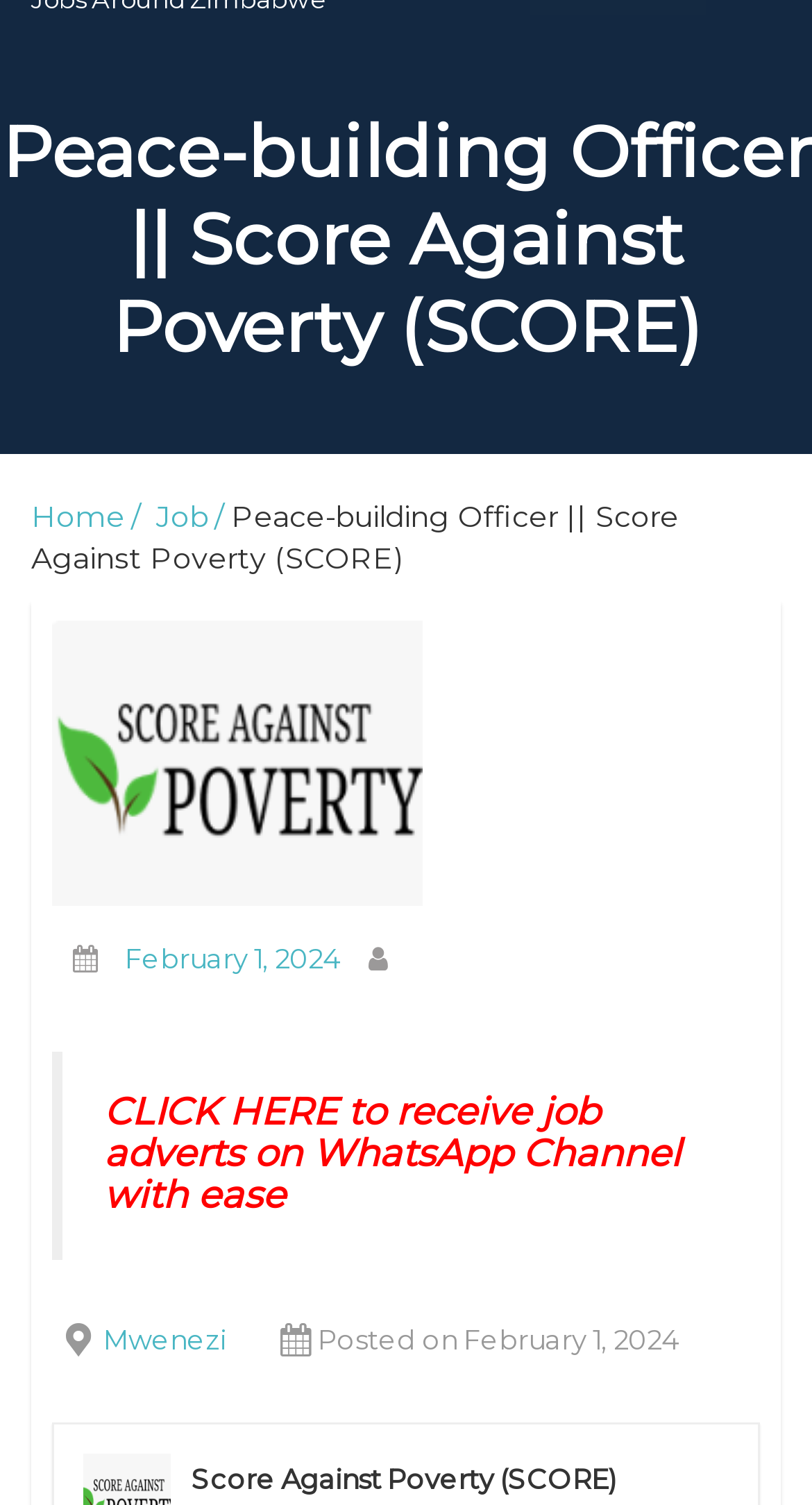Determine the bounding box for the UI element as described: "Views Ads Here". The coordinates should be represented as four float numbers between 0 and 1, formatted as [left, top, right, bottom].

[0.115, 0.593, 0.885, 0.64]